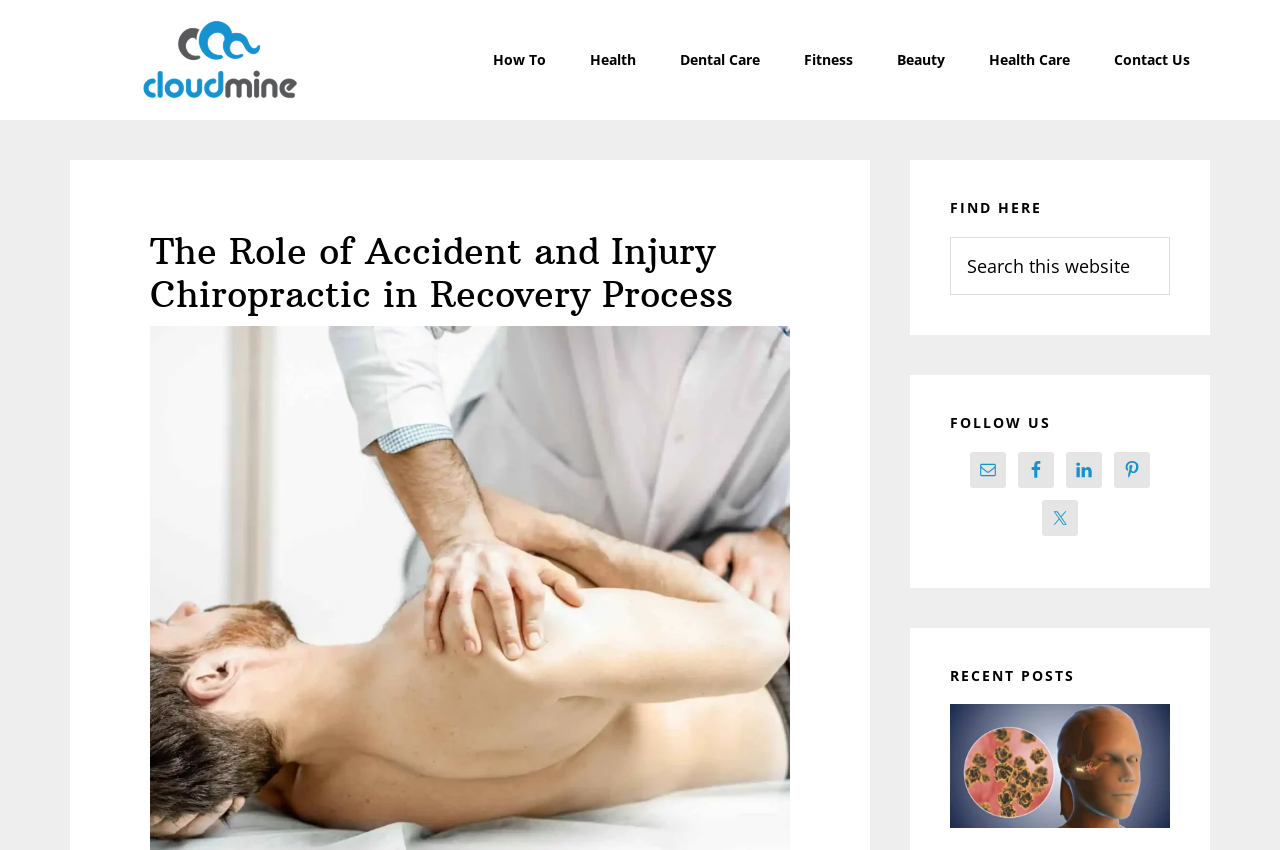Locate the UI element that matches the description CloudMineInc in the webpage screenshot. Return the bounding box coordinates in the format (top-left x, top-left y, bottom-right x, bottom-right y), with values ranging from 0 to 1.

[0.055, 0.024, 0.289, 0.118]